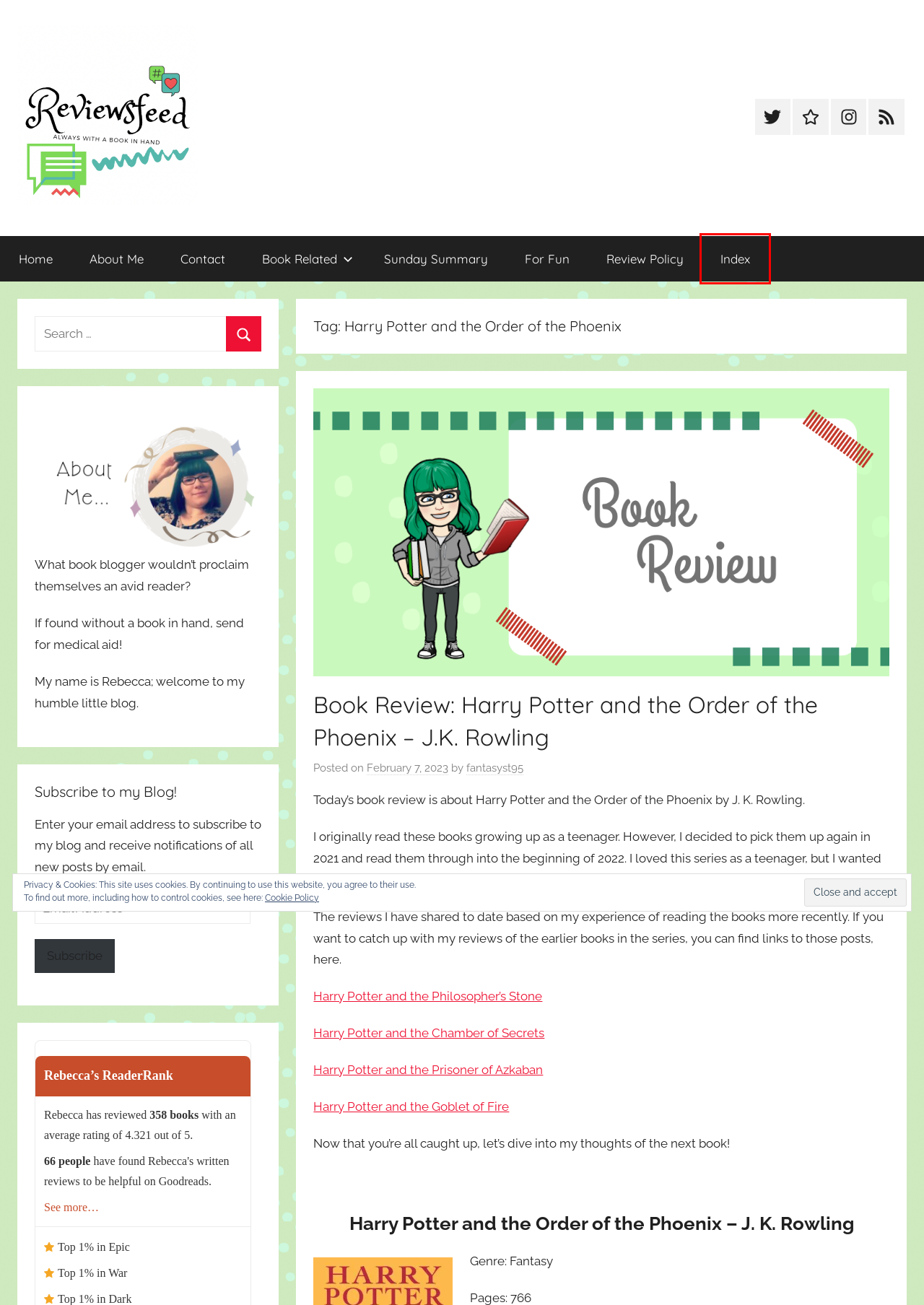Review the screenshot of a webpage which includes a red bounding box around an element. Select the description that best fits the new webpage once the element in the bounding box is clicked. Here are the candidates:
A. Book Review: Harry Potter and the Philosopher’s Stone - J. K. Rowling - ReviewsFeed
B. fantasyst95, Author at ReviewsFeed
C. Book Related Archives - ReviewsFeed
D. Contact - ReviewsFeed
E. Book Review: Harry Potter and the Chamber of Secrets - J.K. Rowling - ReviewsFeed
F. sunday summary Archives - ReviewsFeed
G. Review Index - ReviewsFeed
H. Review Policy - ReviewsFeed

G